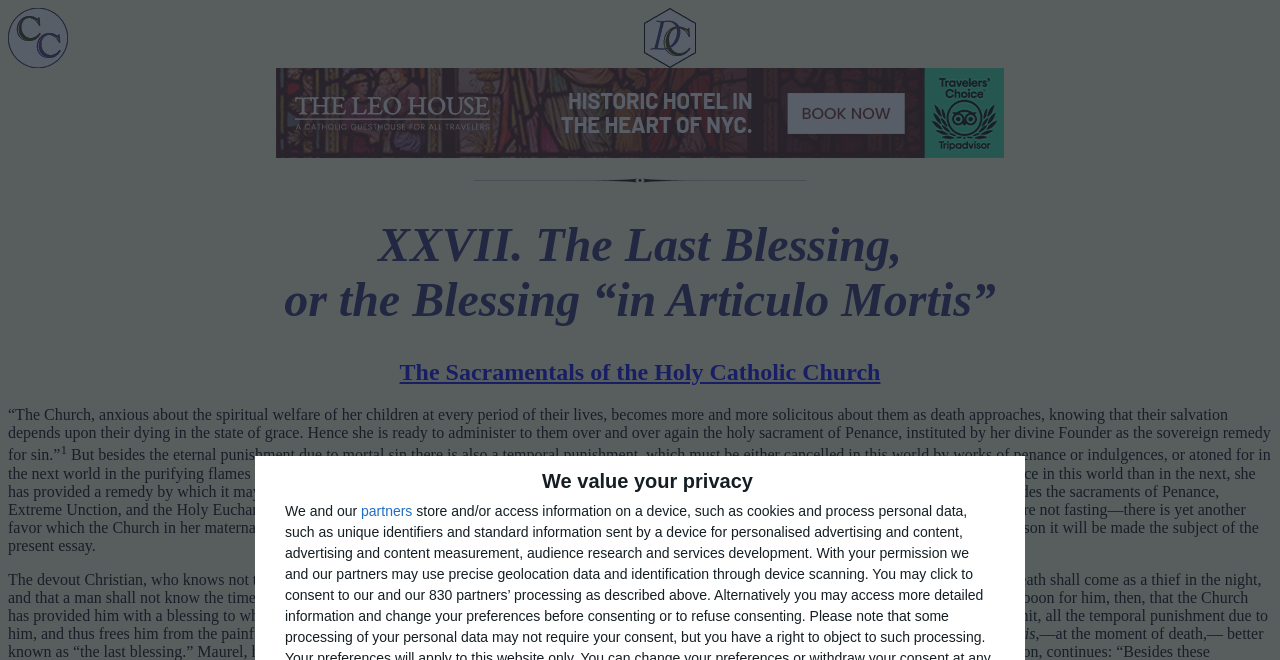Generate a comprehensive caption for the webpage you are viewing.

This webpage appears to be a Catholic-themed article or blog post. At the top, there is a figure with a heading that reads "We value your privacy" and a button labeled "partners" alongside some text describing the use of cookies and personalized advertising. Below this, there is a long paragraph of text explaining the use of geolocation data and device scanning, with an option to consent or refuse.

On the left side of the page, there is a link to "Catholic Cornucopia" accompanied by an image with the same name. Next to it, there is an image labeled "dCheney". 

The main content of the page begins with a heading that reads "XXVII. The Last Blessing, or the Blessing “in Articulo Mortis”" followed by another heading that reads "The Sacramentals of the Holy Catholic Church". Below these headings, there is a paragraph of text that discusses the importance of dying in a state of grace and the role of the Church in providing sacraments to aid in this process.

The text continues with a discussion of the temporal punishment due to mortal sin and the Church's provision of remedies to satisfy divine justice. The article then focuses on a specific blessing, known as the "Blessing in Articulo Mortis", which is granted by the Church and attached to a plenary indulgence, capable of remitting all temporal punishment due to sin.